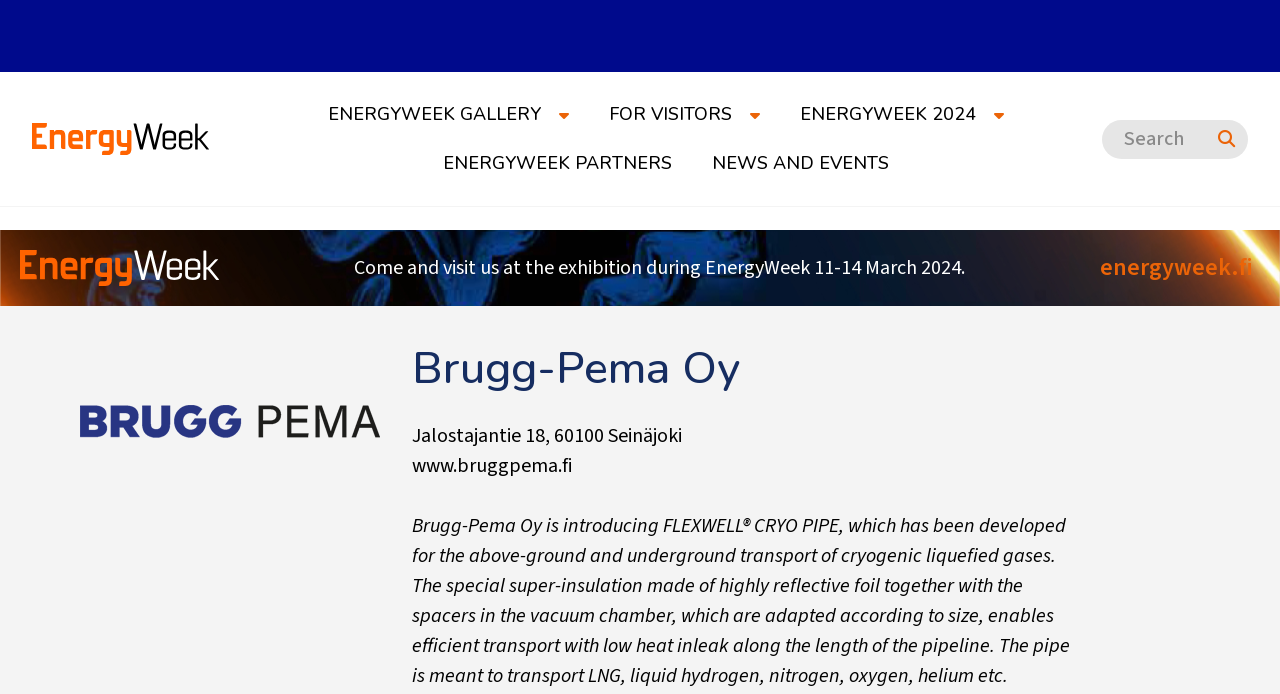What is the company's address?
Answer briefly with a single word or phrase based on the image.

Jalostajantie 18, 60100 Seinäjoki